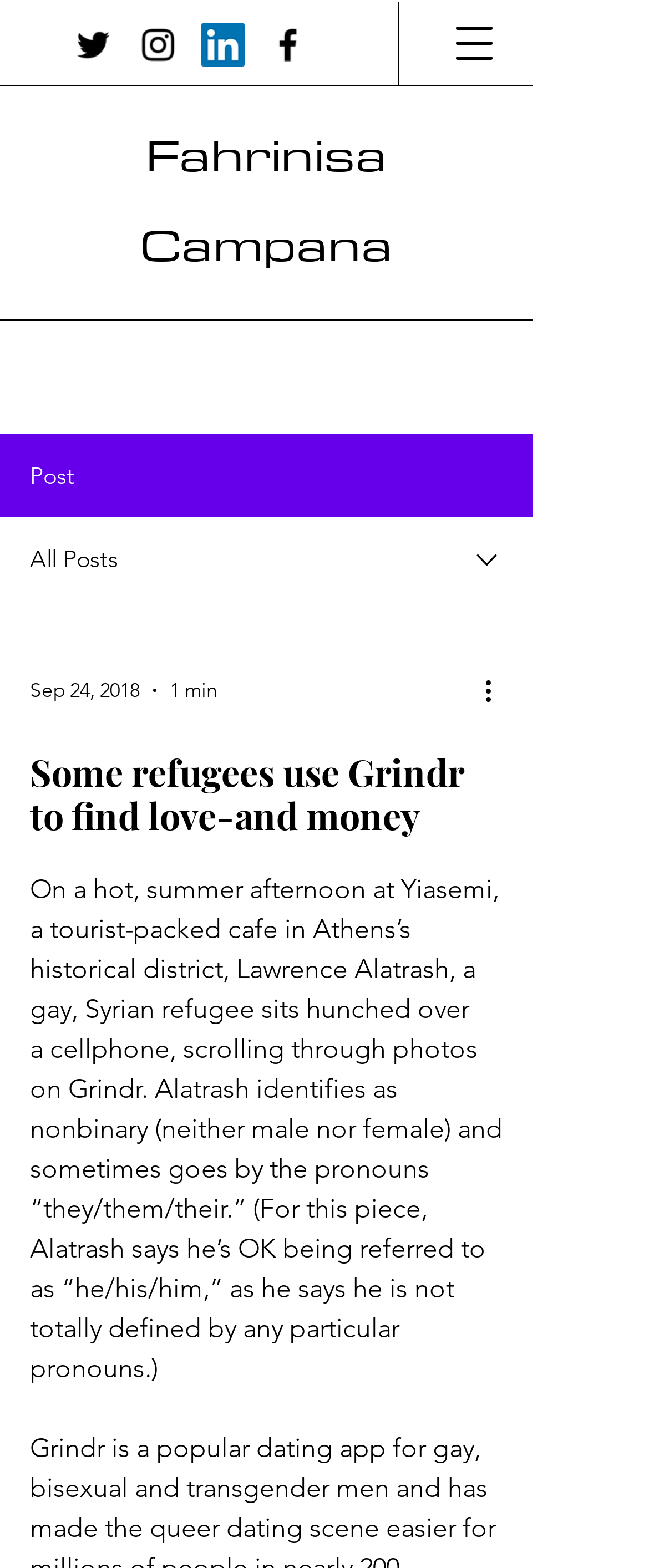Determine the bounding box coordinates of the area to click in order to meet this instruction: "Select a date from the combobox".

[0.0, 0.33, 0.821, 0.383]